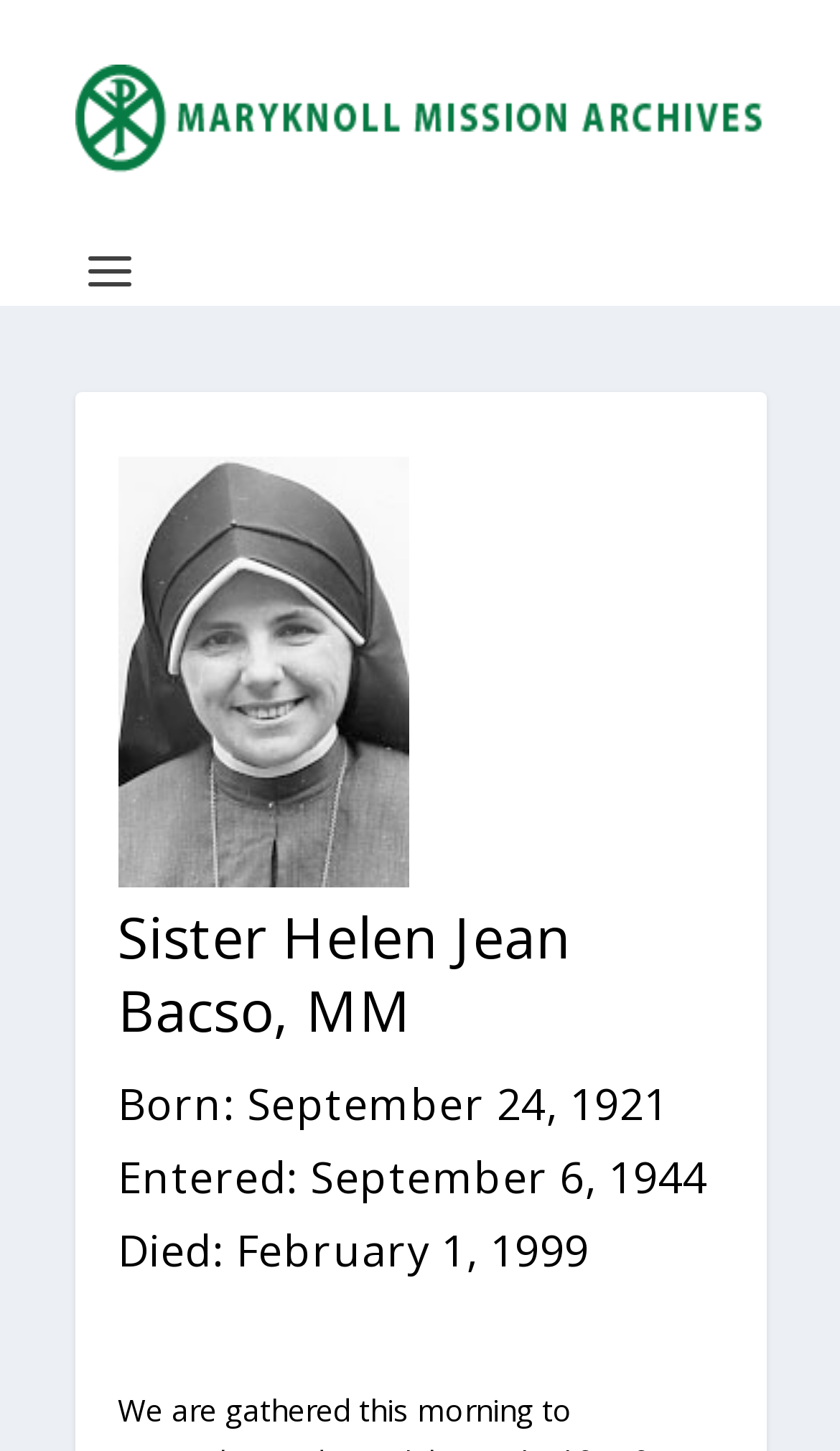Identify the coordinates of the bounding box for the element described below: "Search again". Return the coordinates as four float numbers between 0 and 1: [left, top, right, bottom].

None